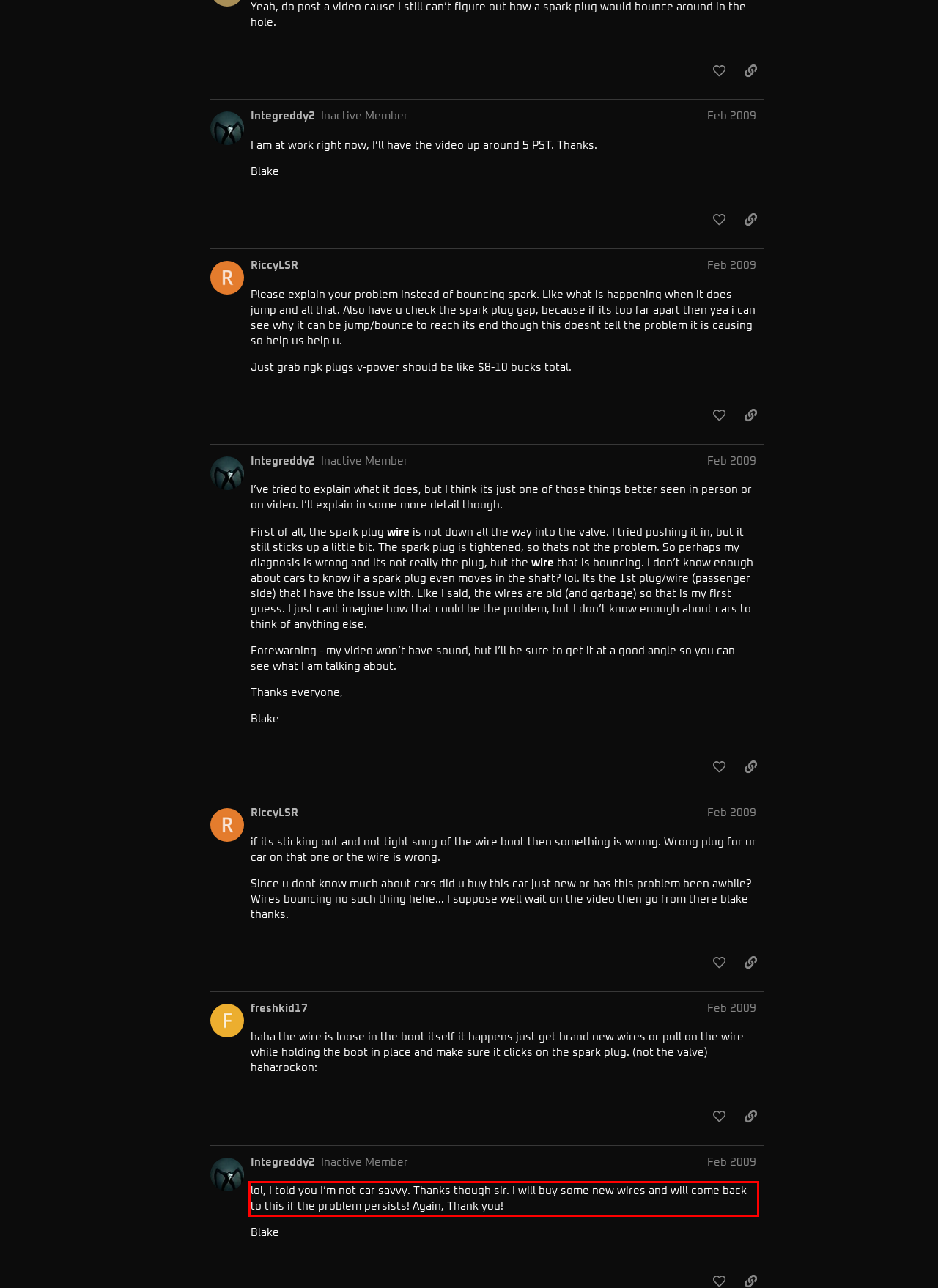Identify the text inside the red bounding box on the provided webpage screenshot by performing OCR.

lol, I told you I’m not car savvy. Thanks though sir. I will buy some new wires and will come back to this if the problem persists! Again, Thank you!